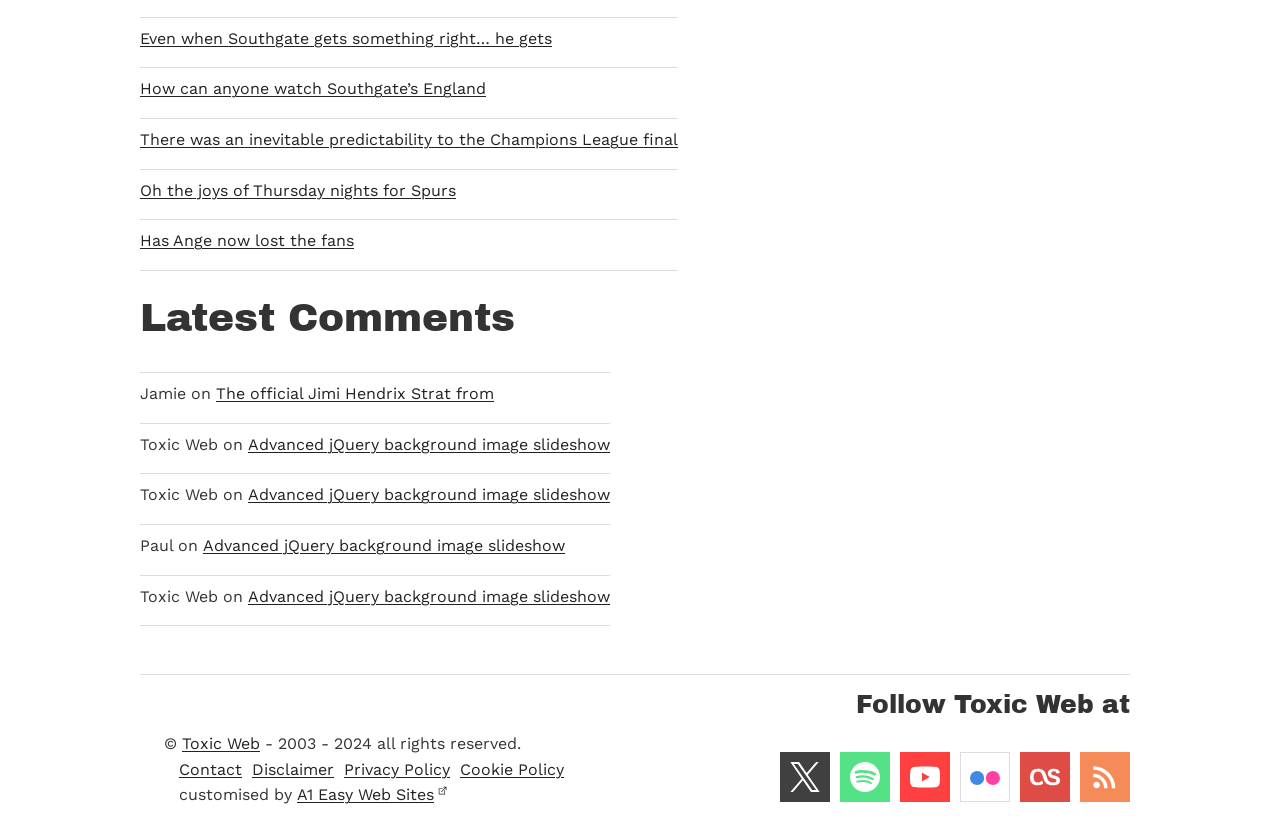Refer to the image and answer the question with as much detail as possible: What is the purpose of the 'Follow Toxic Web at' section?

The 'Follow Toxic Web at' section provides links to various social media platforms, allowing users to follow the website's updates and content on these platforms.